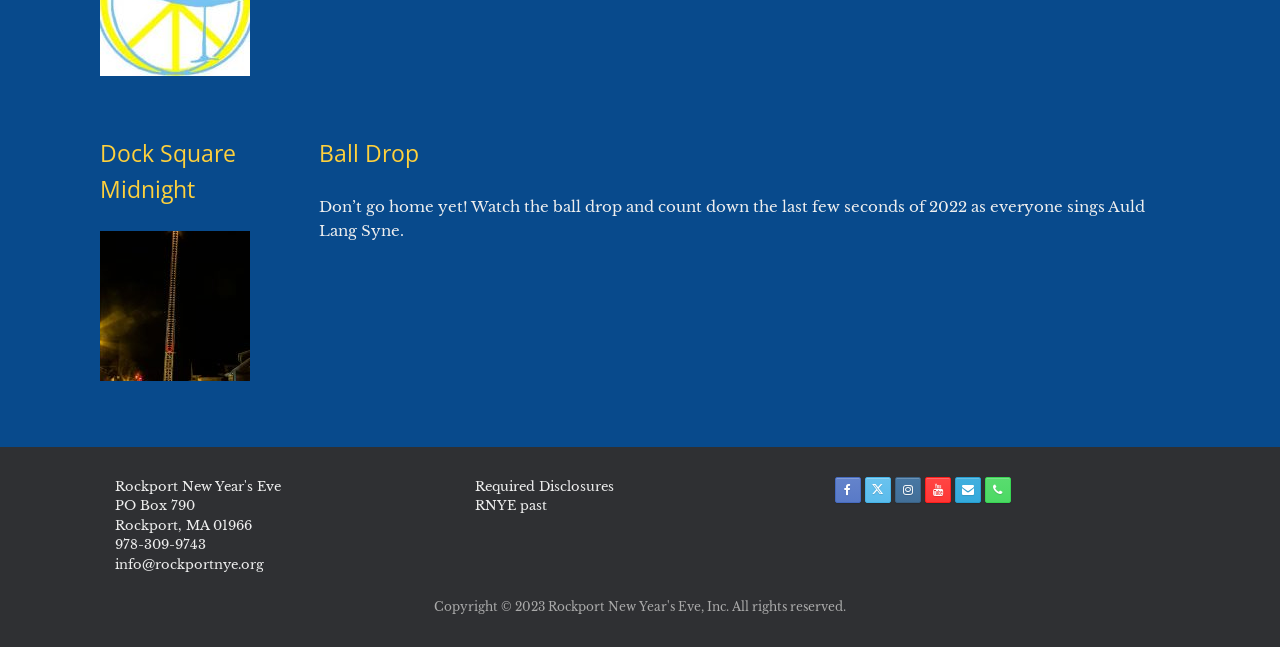Please find the bounding box coordinates of the section that needs to be clicked to achieve this instruction: "Visit the Required Disclosures page".

[0.371, 0.739, 0.48, 0.765]